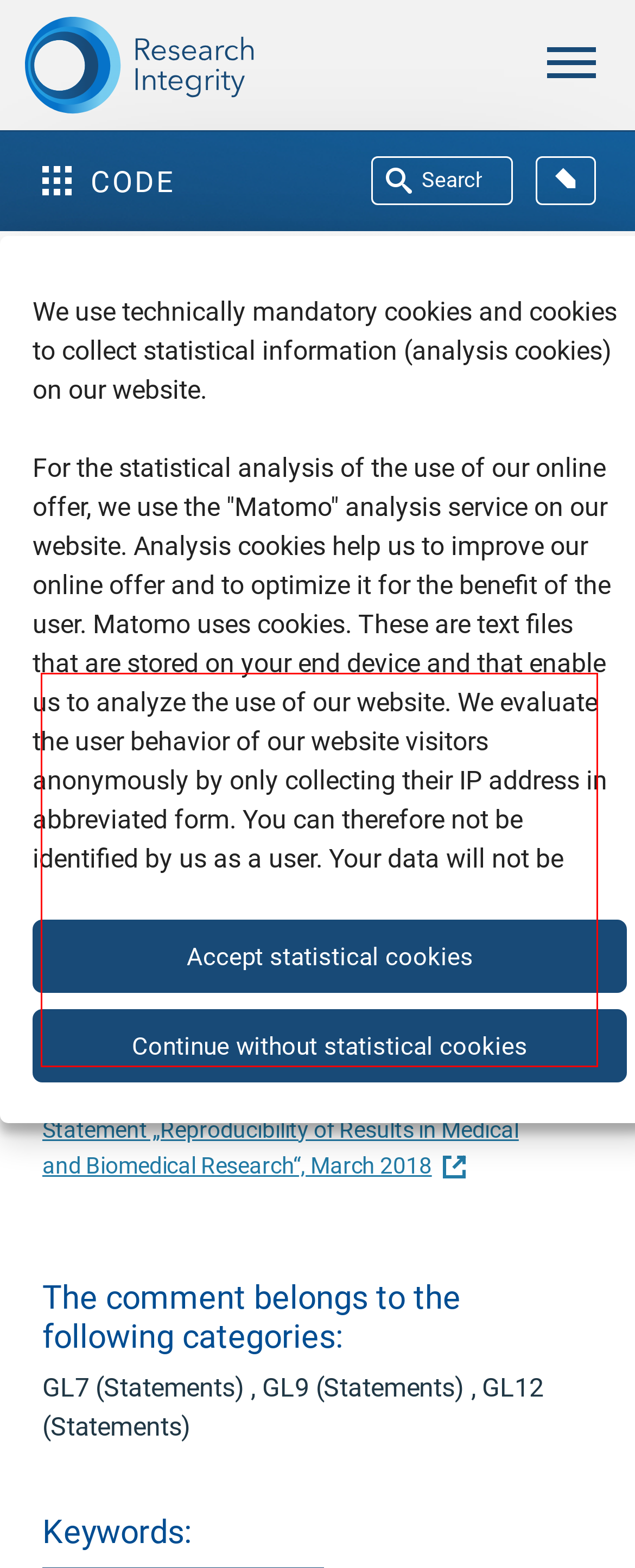The screenshot you have been given contains a UI element surrounded by a red rectangle. Use OCR to read and extract the text inside this red rectangle.

This statement was prepared in 2018 by the DFG Permanent Senate Commission on Key Questions in Clinical Research in consultation with the DFG Permanent Senate Commission on Animal Protection and Experimentation and the DFG Permanent Senate Commission on Genetic Research. The statement makes recommendations to the research community, institutions and funding agencies to help improve the reproducibility of research results in medicine and biomedicine.